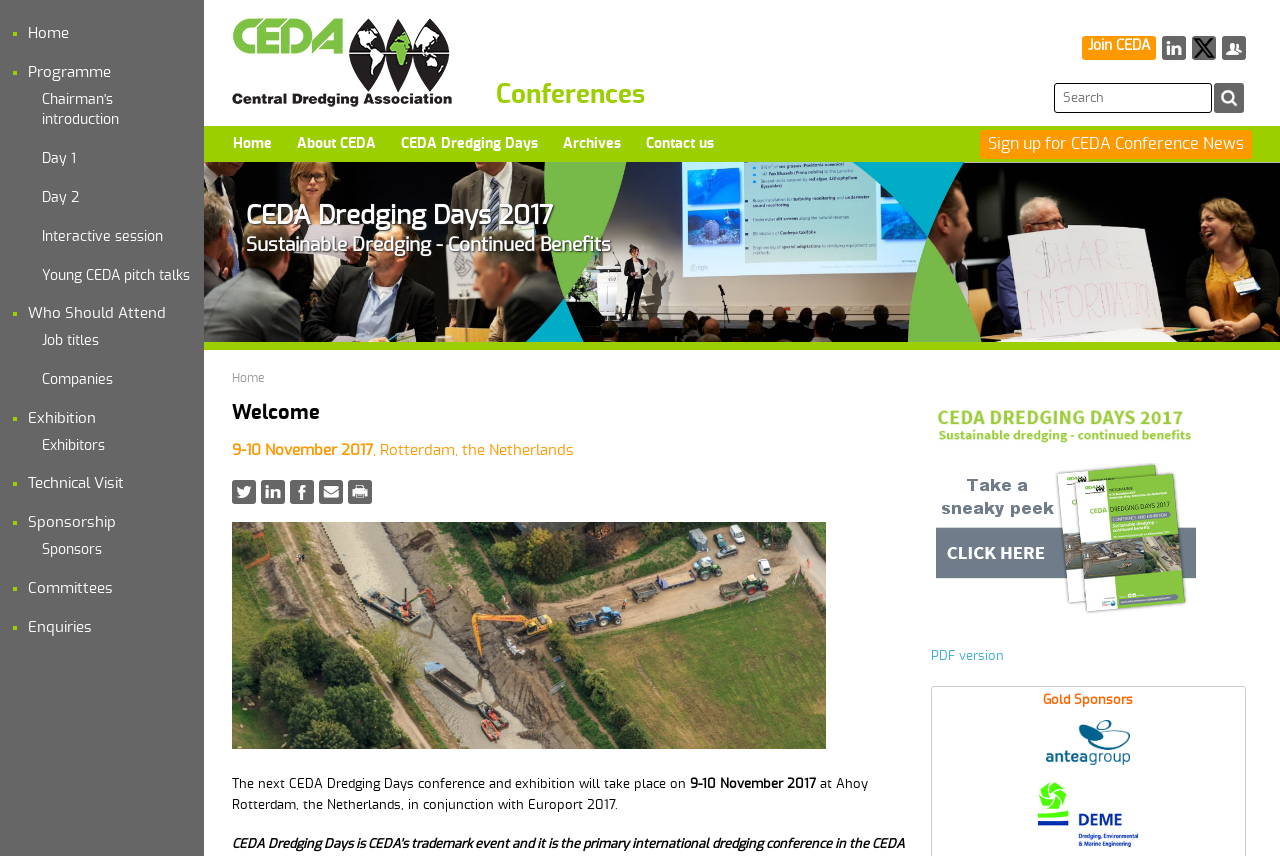How many social media links are there on the webpage?
Refer to the screenshot and deliver a thorough answer to the question presented.

I counted the number of social media links by looking at the links with icons, such as Twitter, LinkedIn, Facebook, and Email, which are located at the bottom of the webpage.